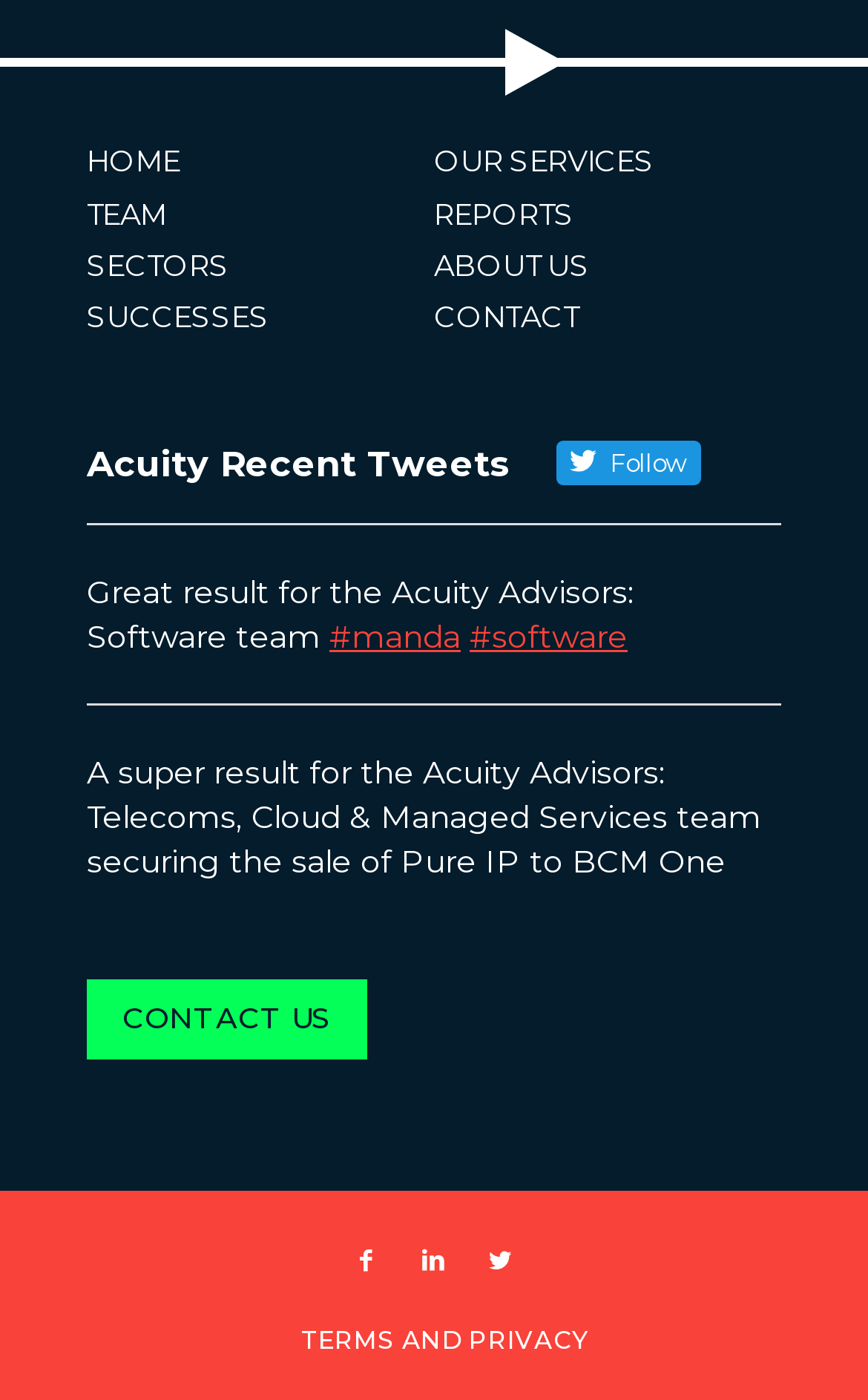Locate the bounding box coordinates of the element that needs to be clicked to carry out the instruction: "link to Twitter". The coordinates should be given as four float numbers ranging from 0 to 1, i.e., [left, top, right, bottom].

[0.538, 0.875, 0.615, 0.923]